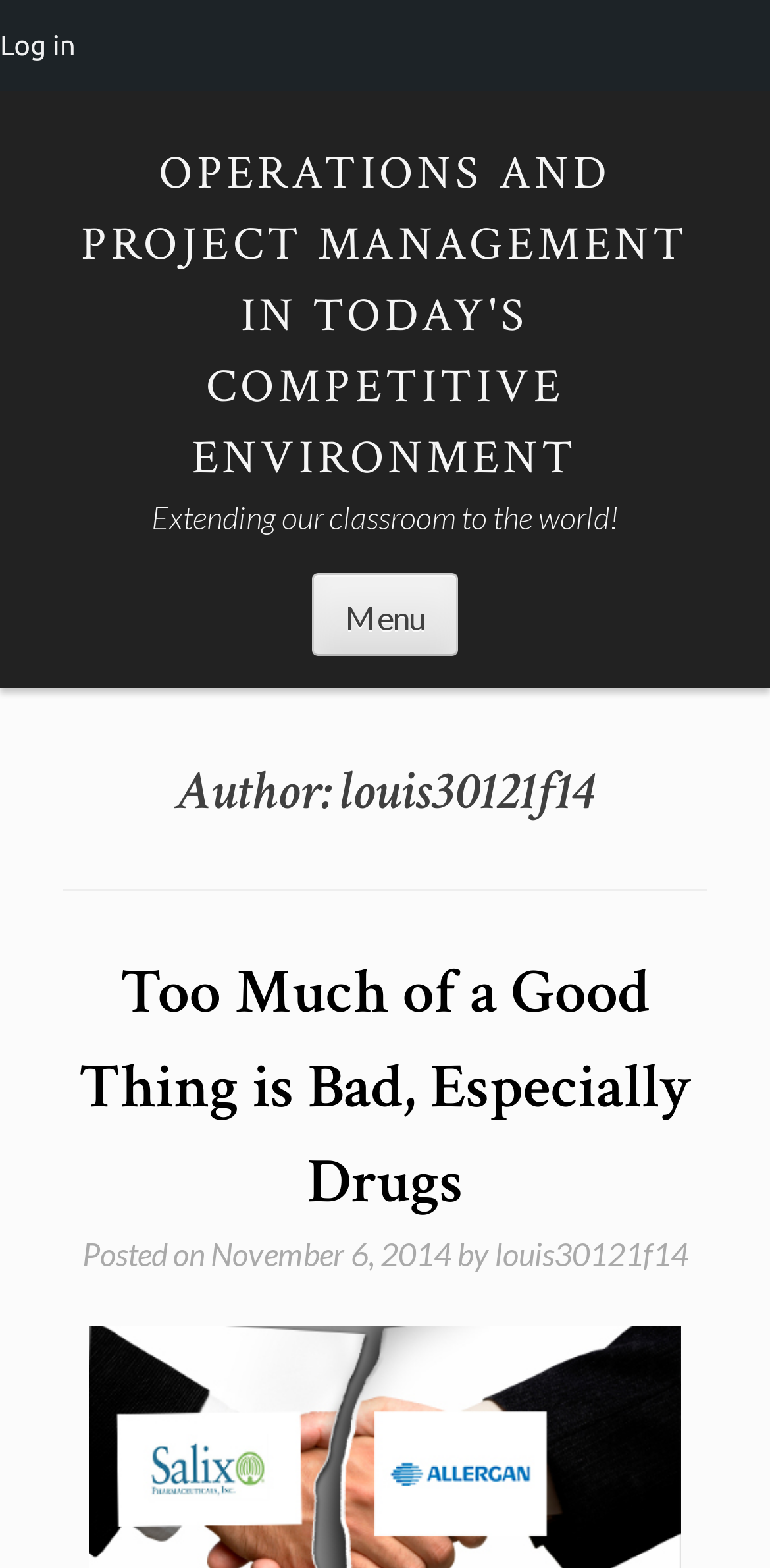Please respond to the question with a concise word or phrase:
What is the author of the blog post?

louis30121f14